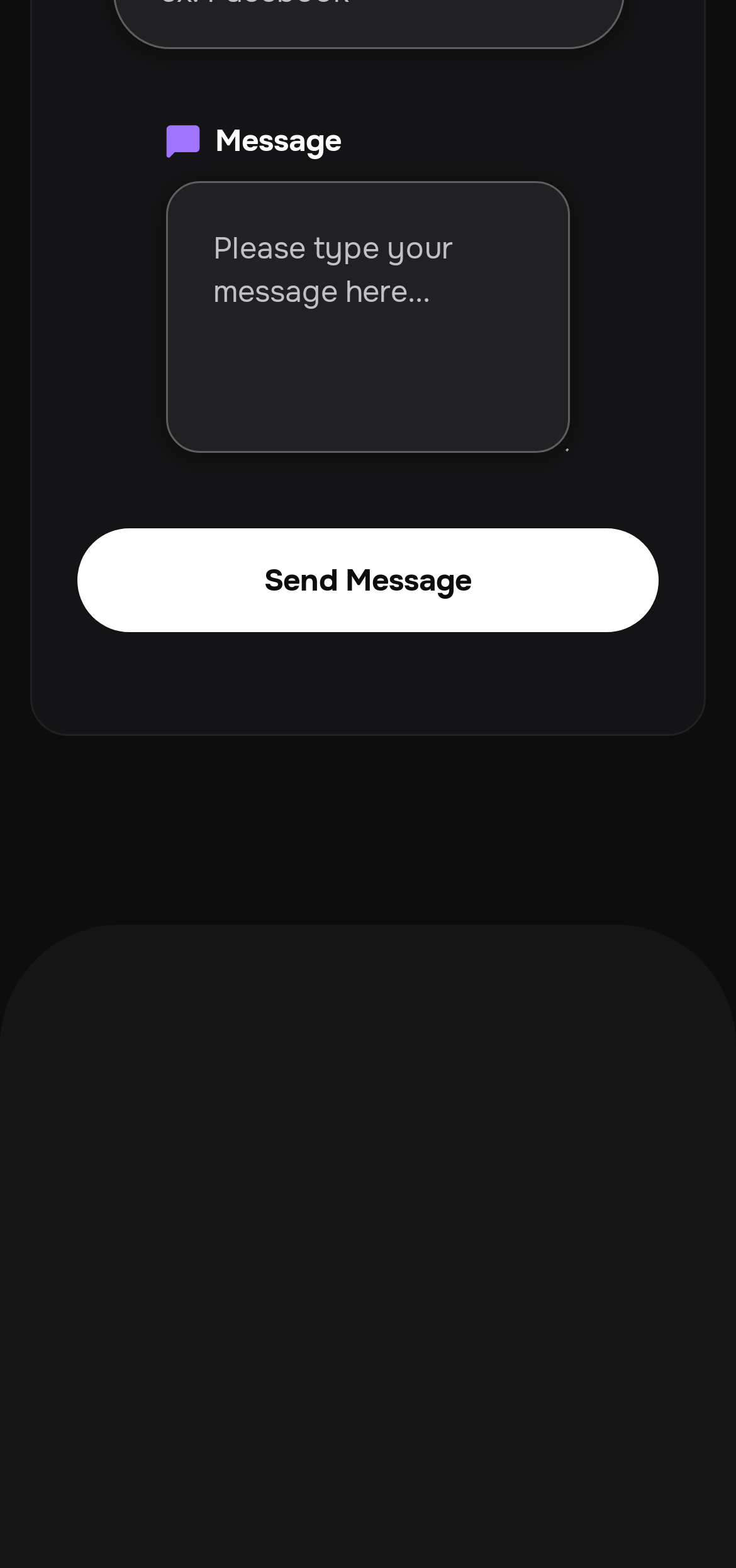What are the main navigation links on the page?
Please analyze the image and answer the question with as much detail as possible.

The main navigation links are located in the lower half of the page and are labeled as 'Home', 'About', and 'Contact'. These links are likely to navigate the user to different sections of the website.